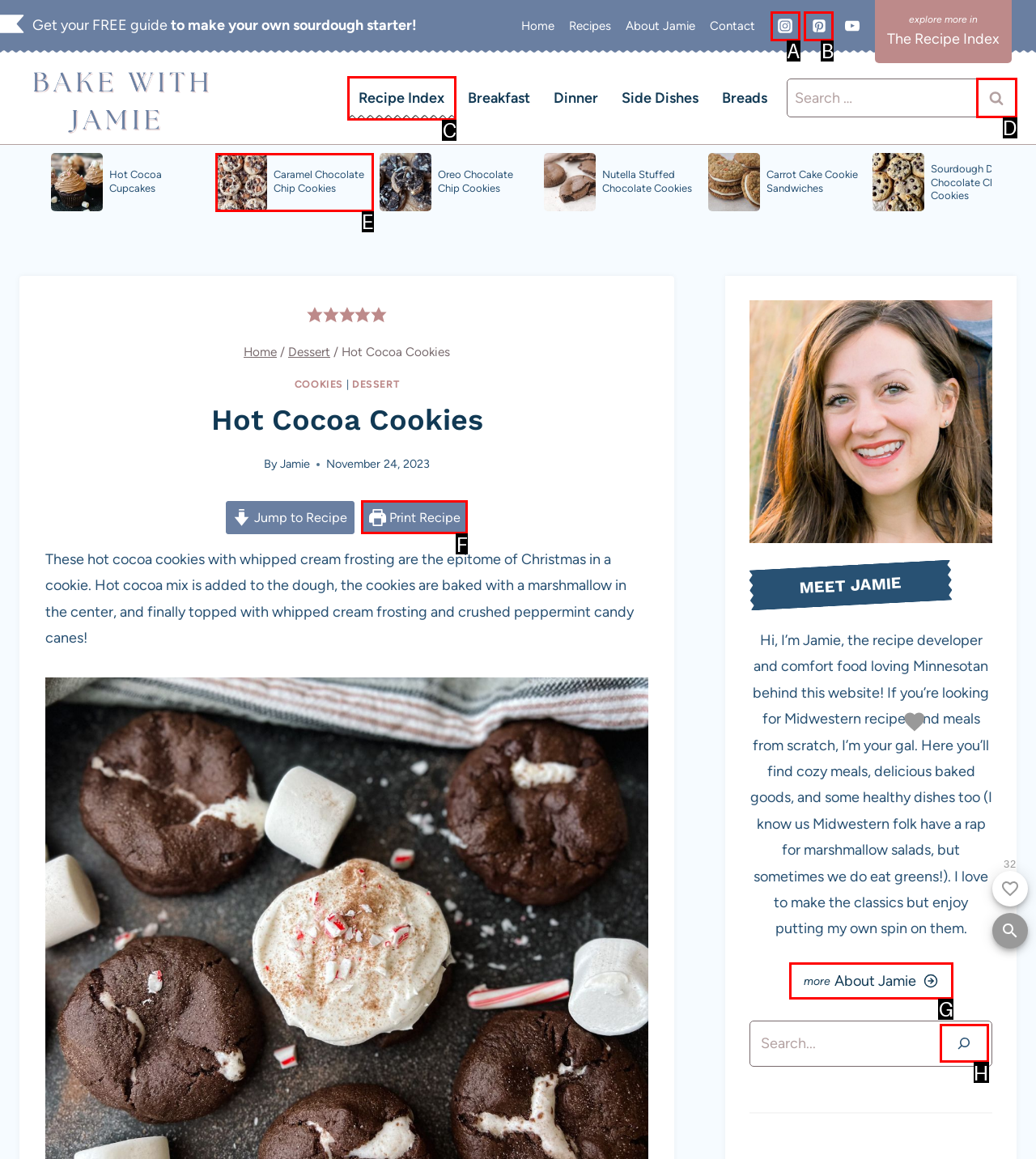Decide which HTML element to click to complete the task: View Jamie's profile Provide the letter of the appropriate option.

G